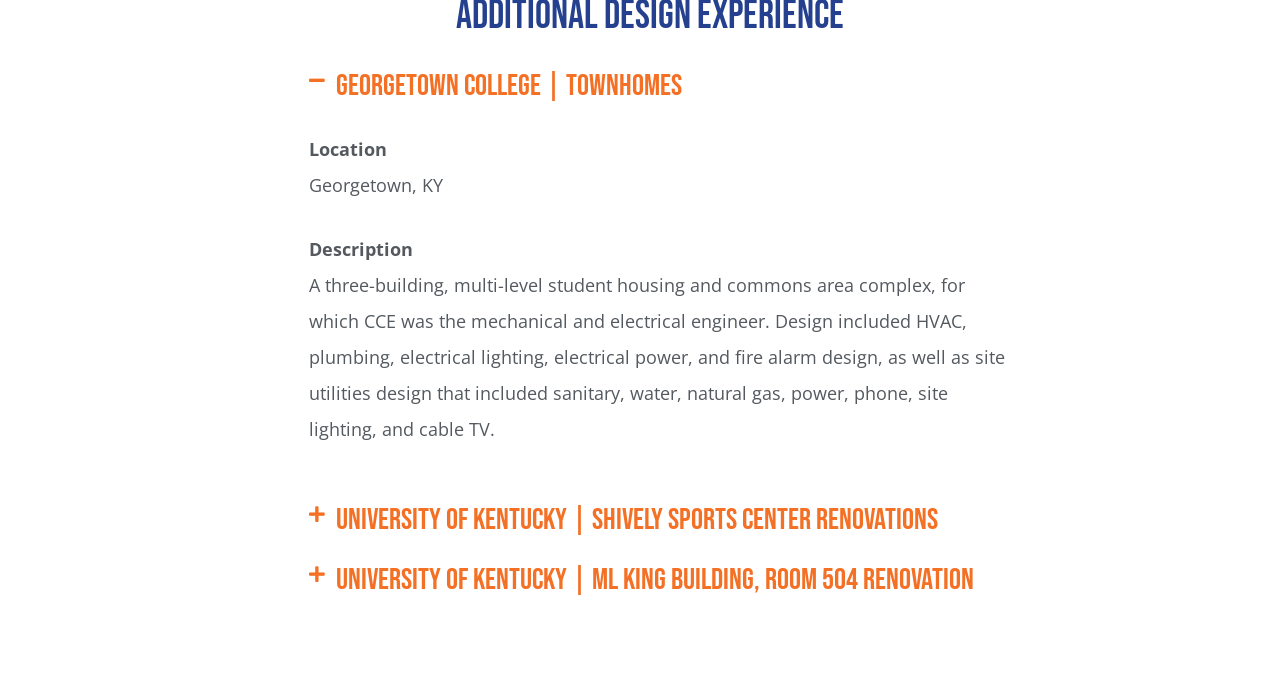Provide a brief response in the form of a single word or phrase:
How many projects are listed on the webpage?

Three